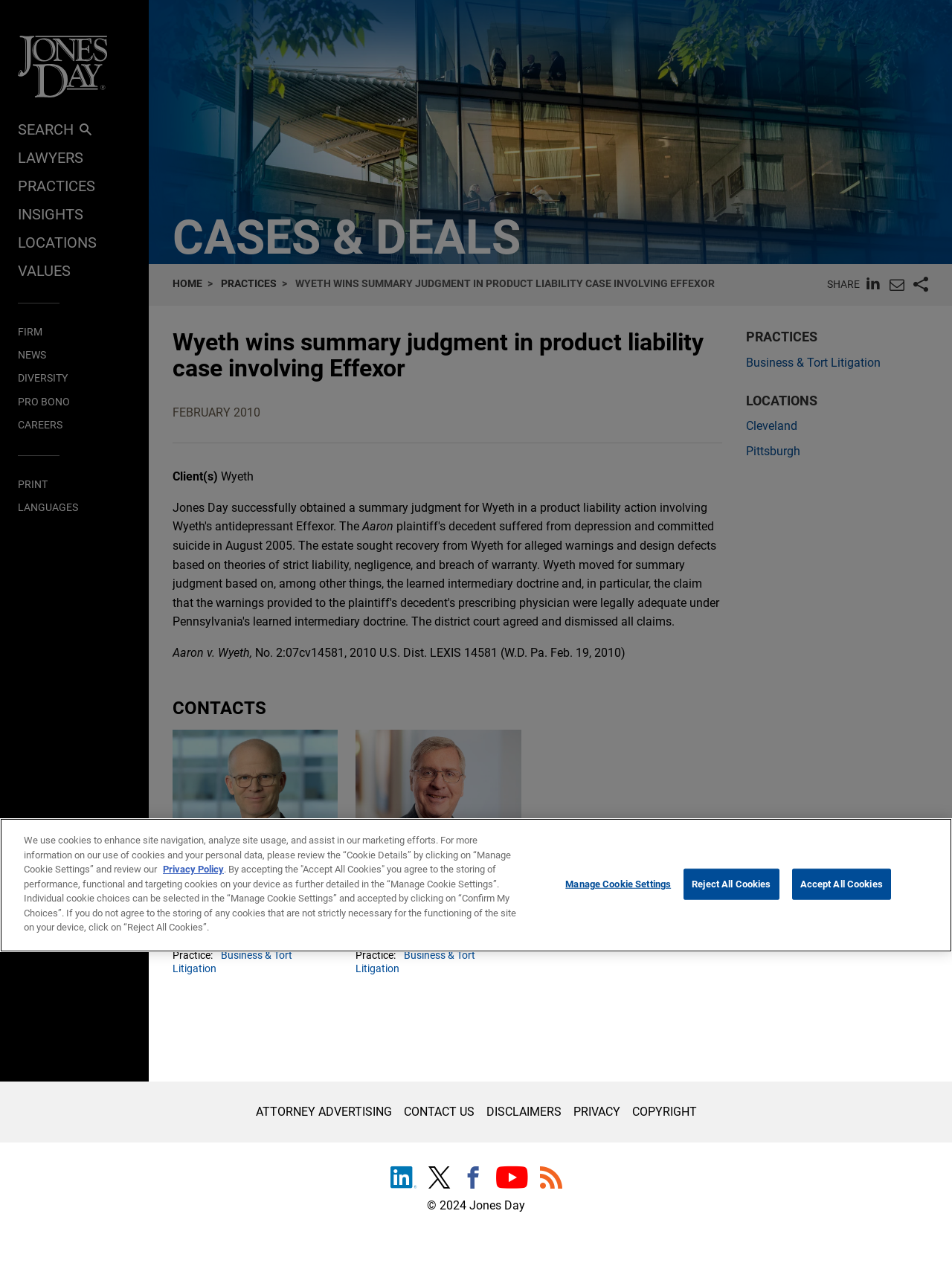What is the role of James M. Jones? Based on the image, give a response in one word or a short phrase.

Partner